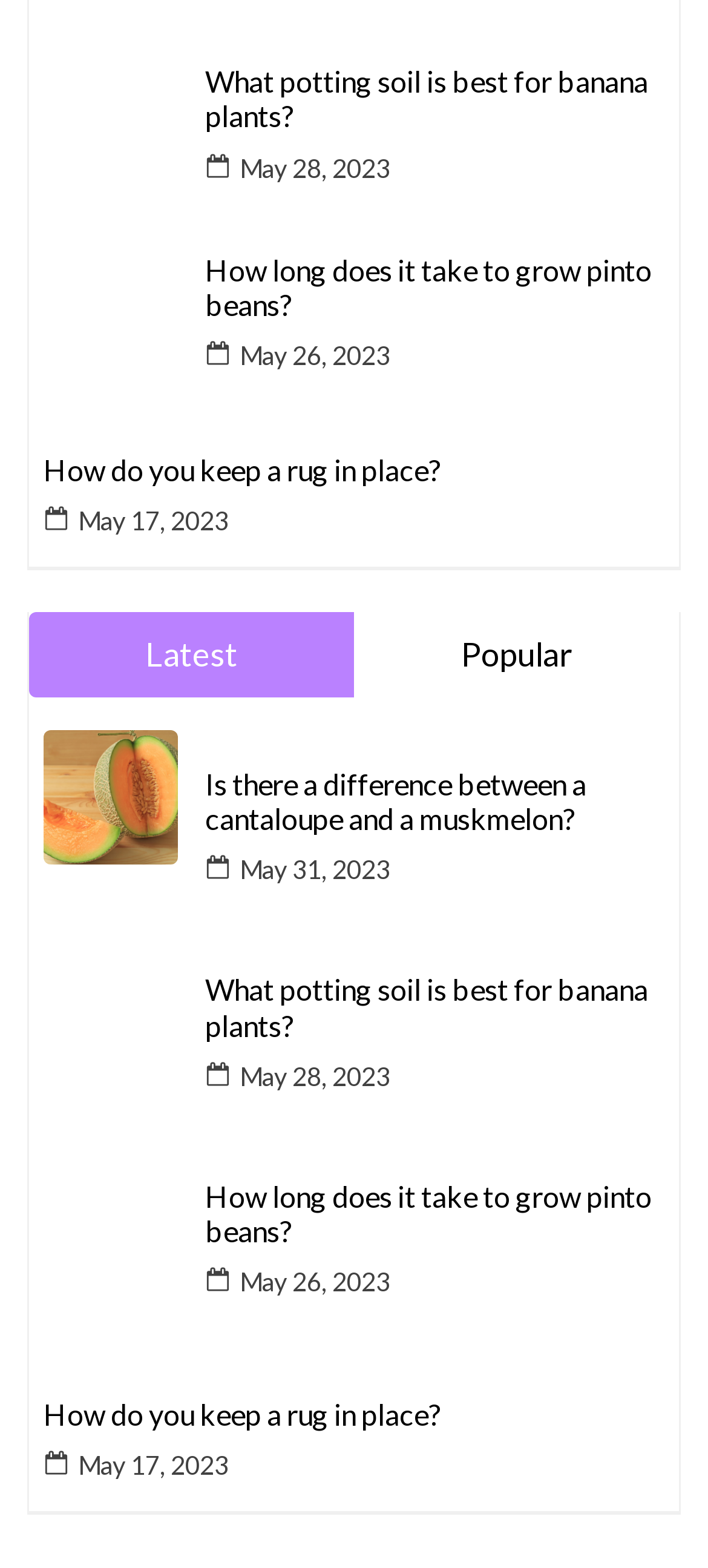What are the two categories listed on the webpage?
Can you give a detailed and elaborate answer to the question?

The StaticText elements 'Latest' and 'Popular' are listed on the webpage, which suggests that these are two categories for organizing the articles.